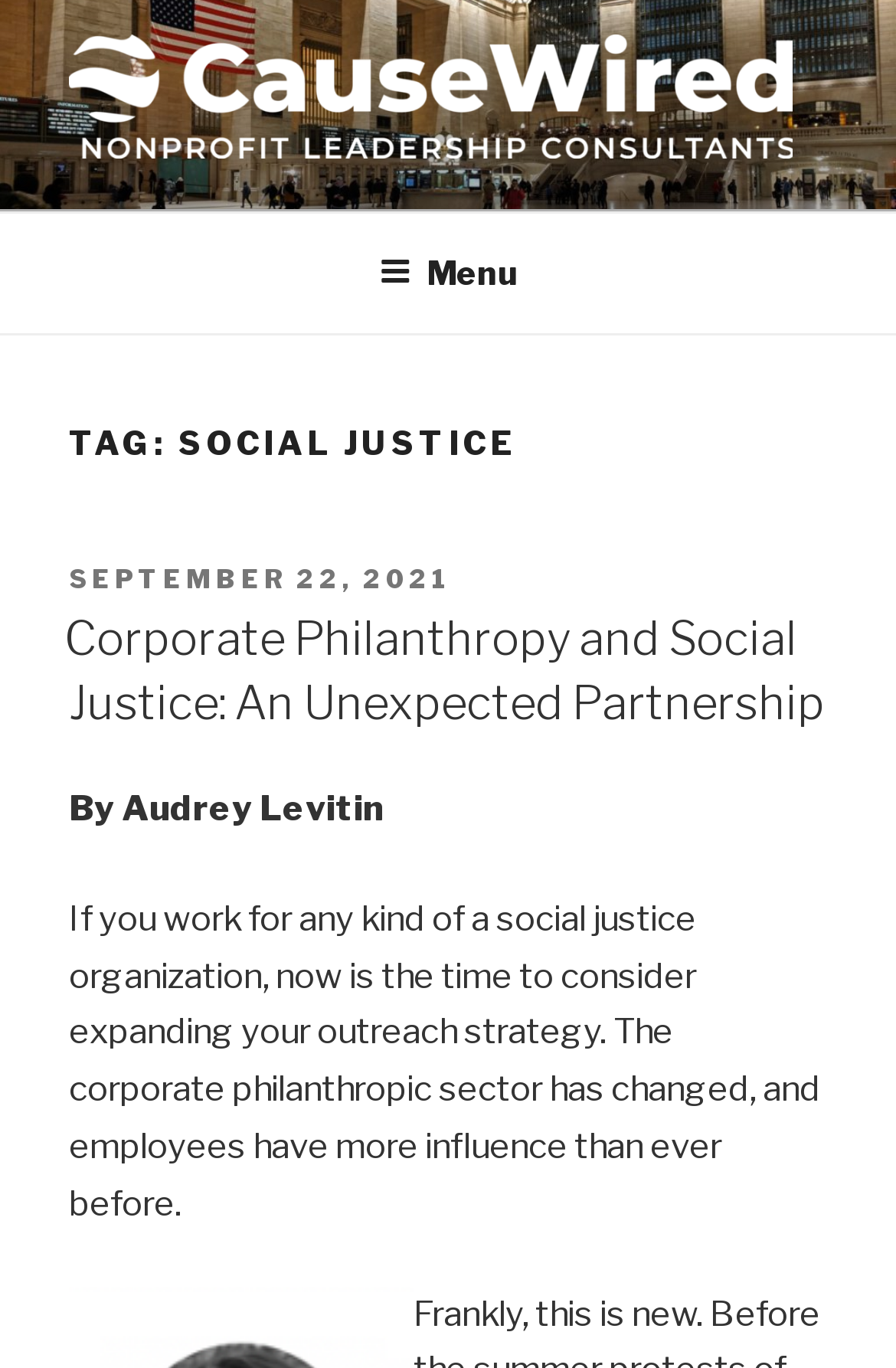Who is the author of the article?
Use the image to give a comprehensive and detailed response to the question.

The author of the article is mentioned in the text 'By Audrey Levitin' which is located below the heading of the article.